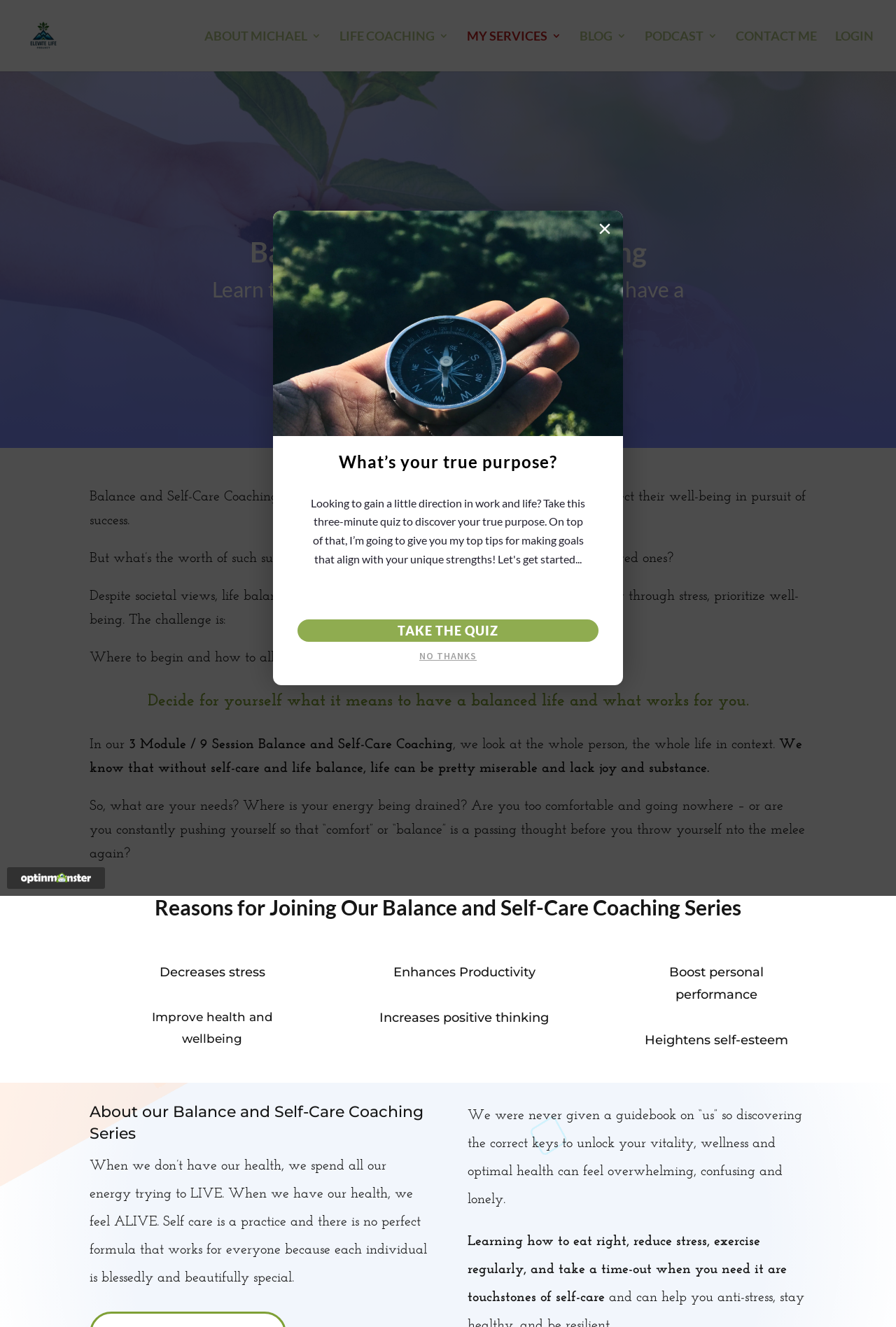Locate the bounding box coordinates of the UI element described by: "blog". The bounding box coordinates should consist of four float numbers between 0 and 1, i.e., [left, top, right, bottom].

[0.647, 0.023, 0.699, 0.054]